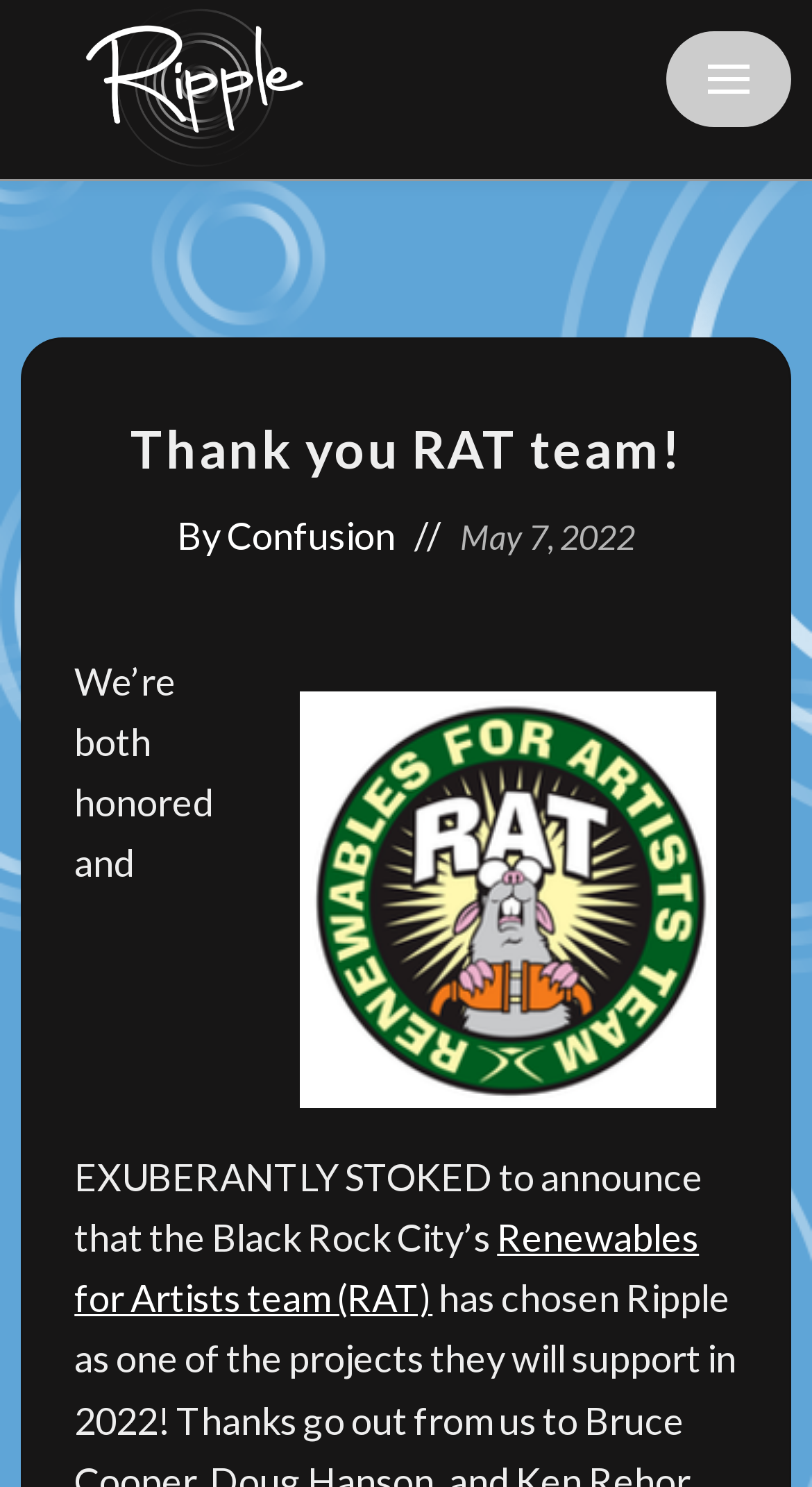Given the content of the image, can you provide a detailed answer to the question?
What is the author of the article?

The author of the article can be found by looking at the header section of the webpage, where it says 'By Confusion'. This indicates that the author of the article is Confusion.